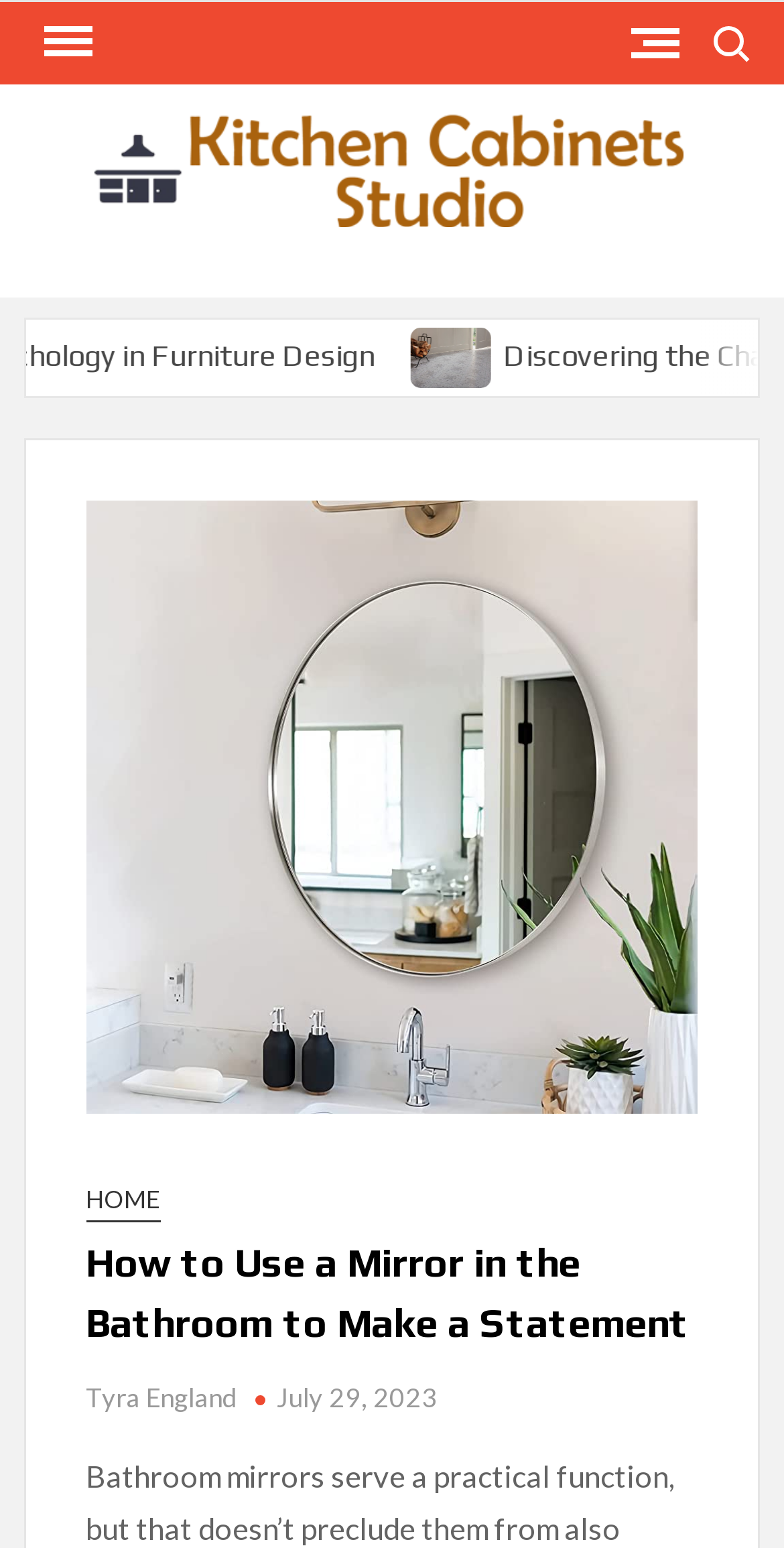Write an extensive caption that covers every aspect of the webpage.

The webpage appears to be a blog post or article about using mirrors in bathrooms to make a statement. At the top of the page, there is a navigation menu on the left side, labeled as "Primary Menu", and a search button on the right side. Below the navigation menu, there is a logo or branding element, "Kitchen Cabinets Studio", which is accompanied by an image.

The main content of the page is divided into sections, with a heading that reads "Discovering the Charm of Decorative Floor Tiles" at the top. However, this heading seems to be a mistake, as the content below it is actually related to using mirrors in bathrooms. The correct heading, "How to Use a Mirror in the Bathroom to Make a Statement", is located further down the page.

Below the incorrect heading, there are links to other pages or sections, including "HOME", an author's name "Tyra England", and a date "July 29, 2023". The main content of the article is not explicitly described in the accessibility tree, but it likely follows the heading "How to Use a Mirror in the Bathroom to Make a Statement". The meta description suggests that the article will discuss how bathroom mirrors can be both functional and aesthetically pleasing, and how they can brighten up a space.